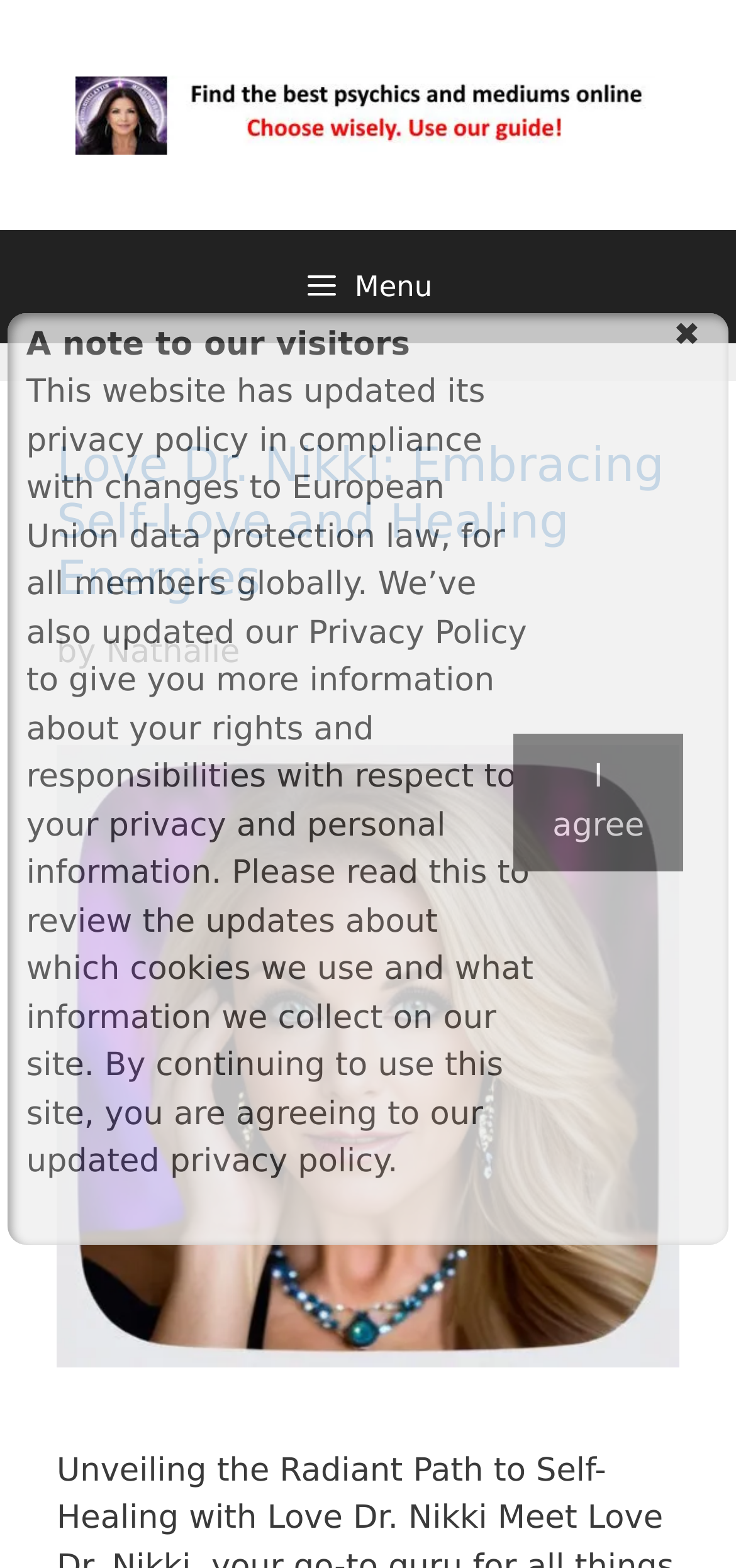How many columns are there in the layout table?
Based on the image, answer the question with as much detail as possible.

By examining the 'LayoutTable' element, I found two 'LayoutTableCell' elements, which suggests that there are two columns in the layout table.